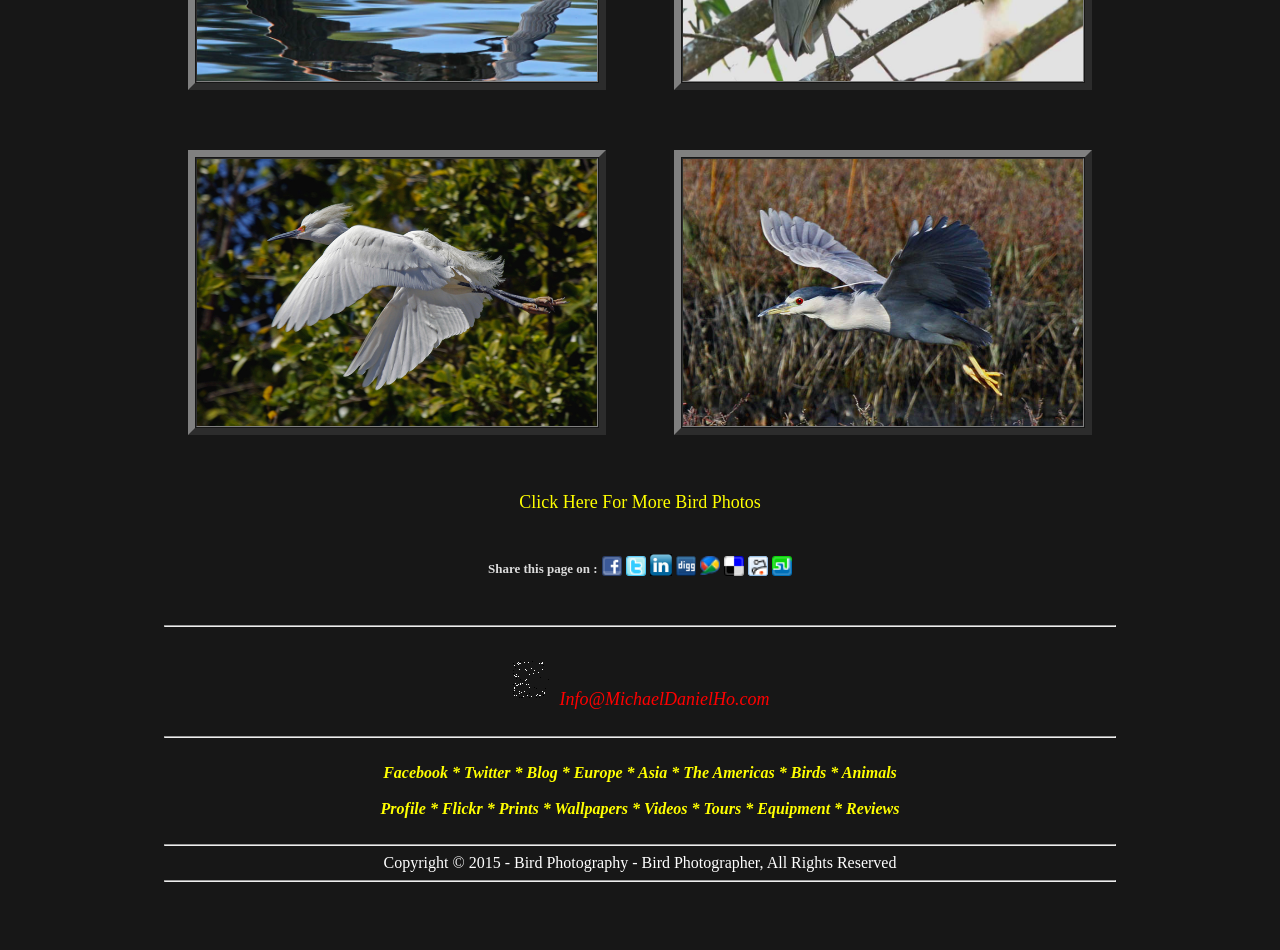What social media platforms can you share this webpage on?
Please answer the question with a single word or phrase, referencing the image.

Facebook, Twitter, LinkedIn, Digg, Buzz, Del.icio.us, Reddit, StumbleUpon